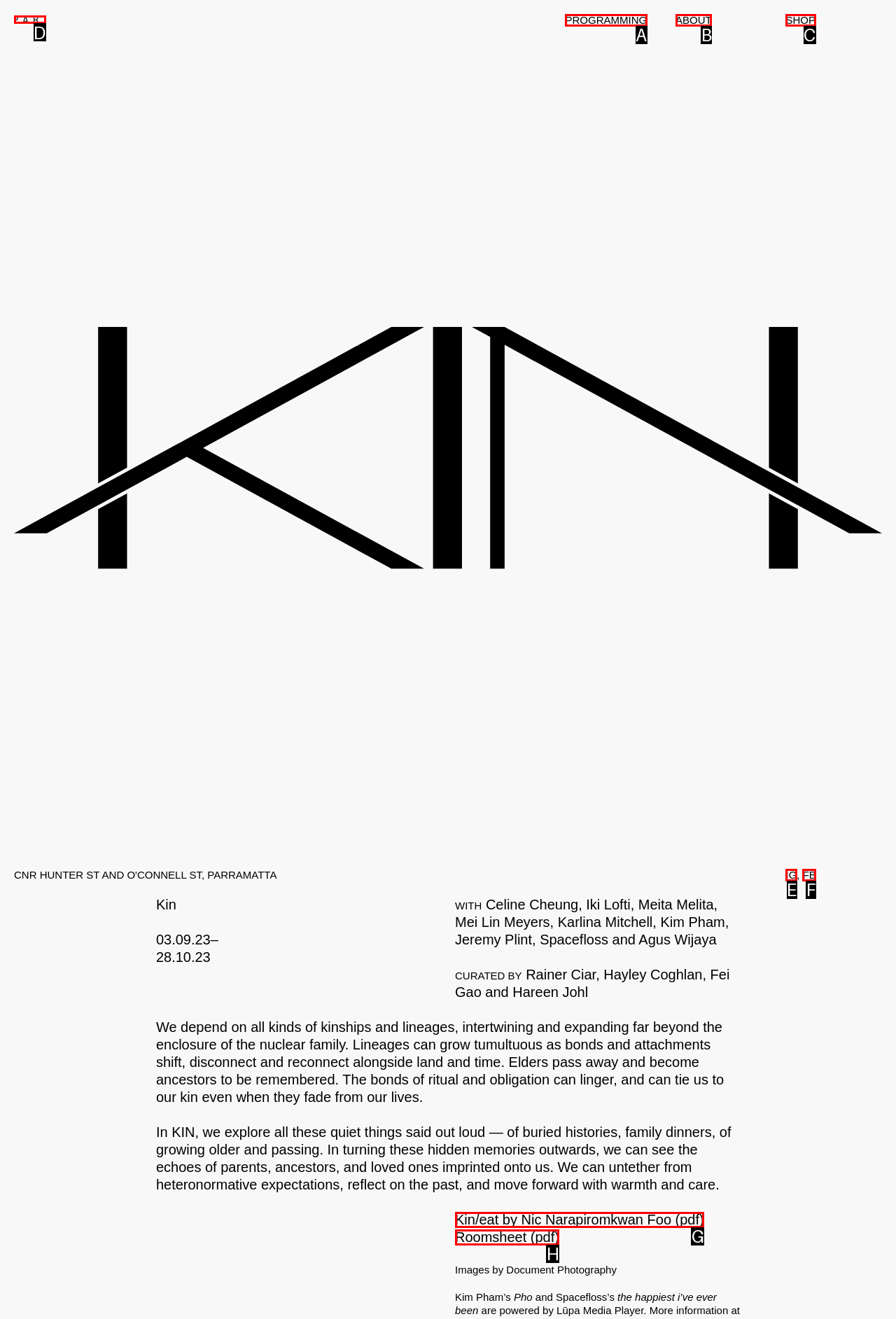Select the appropriate HTML element to click on to finish the task: View the 'Kin' image.
Answer with the letter corresponding to the selected option.

D